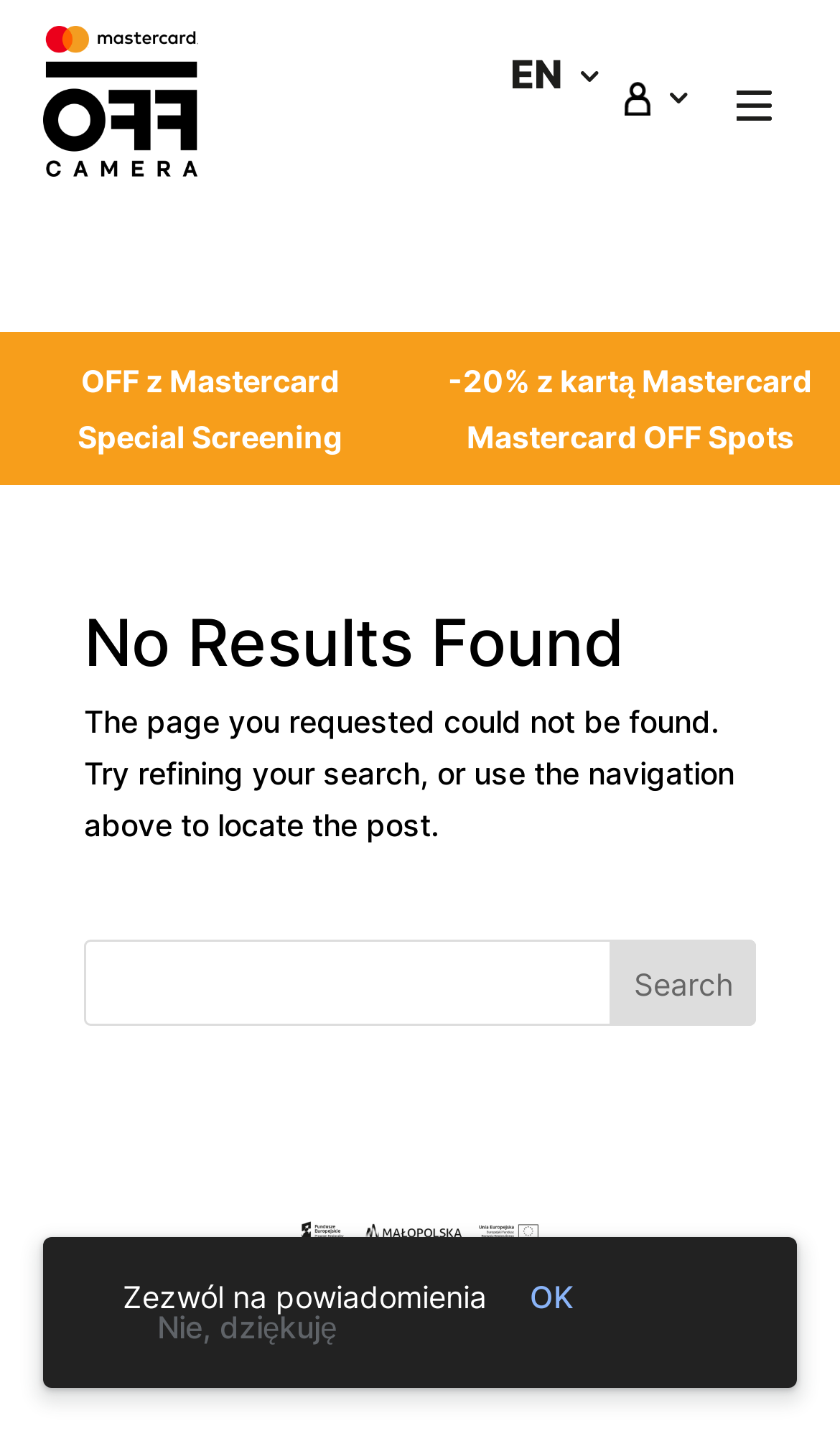Provide a brief response to the question using a single word or phrase: 
Is there a search box on the page?

Yes